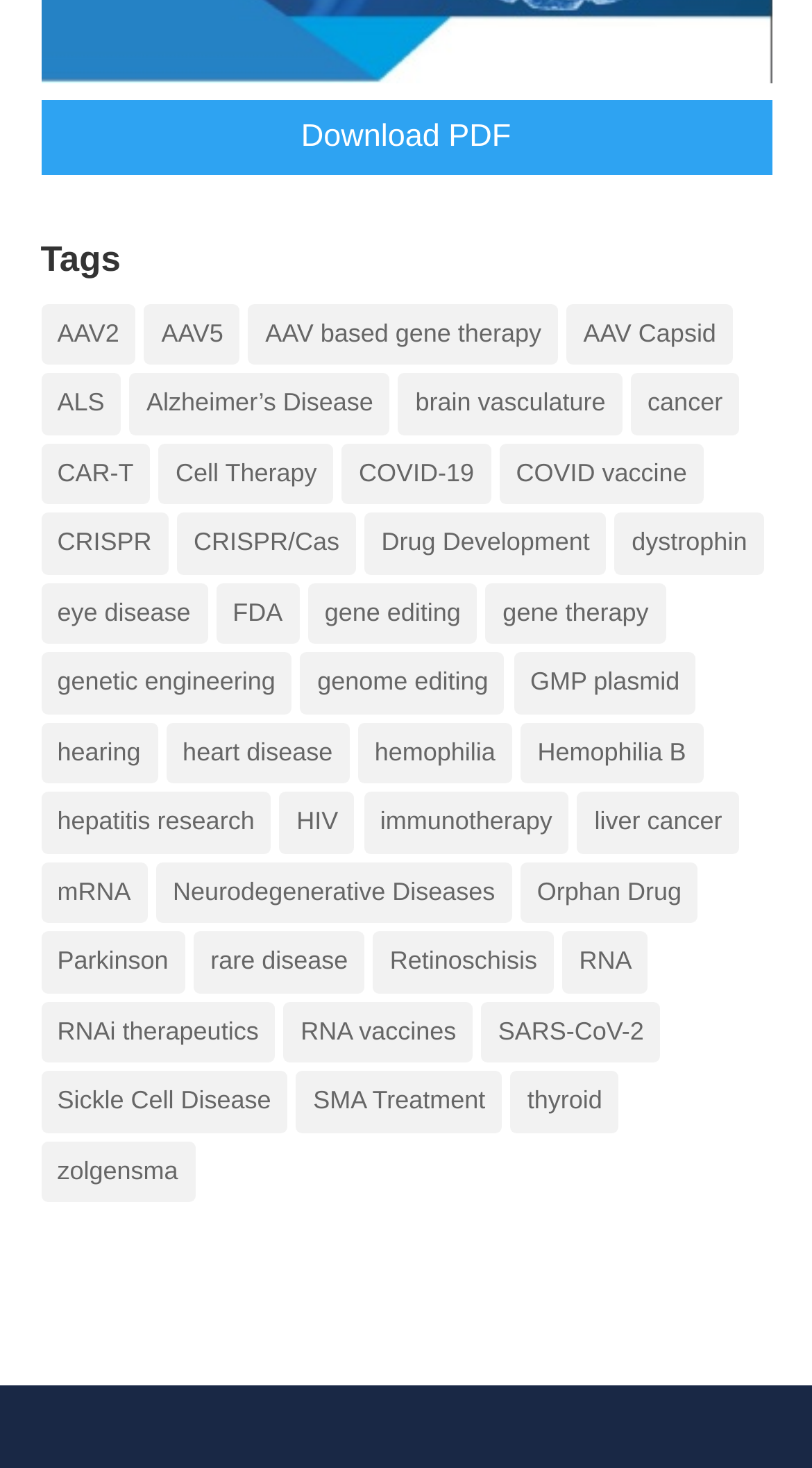Answer succinctly with a single word or phrase:
What is the second link under the 'Tags' heading?

AAV5